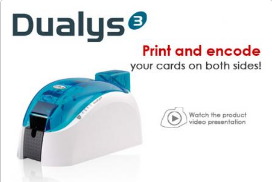Please answer the following question using a single word or phrase: 
What is the purpose of the play button icon?

To engage with a video presentation